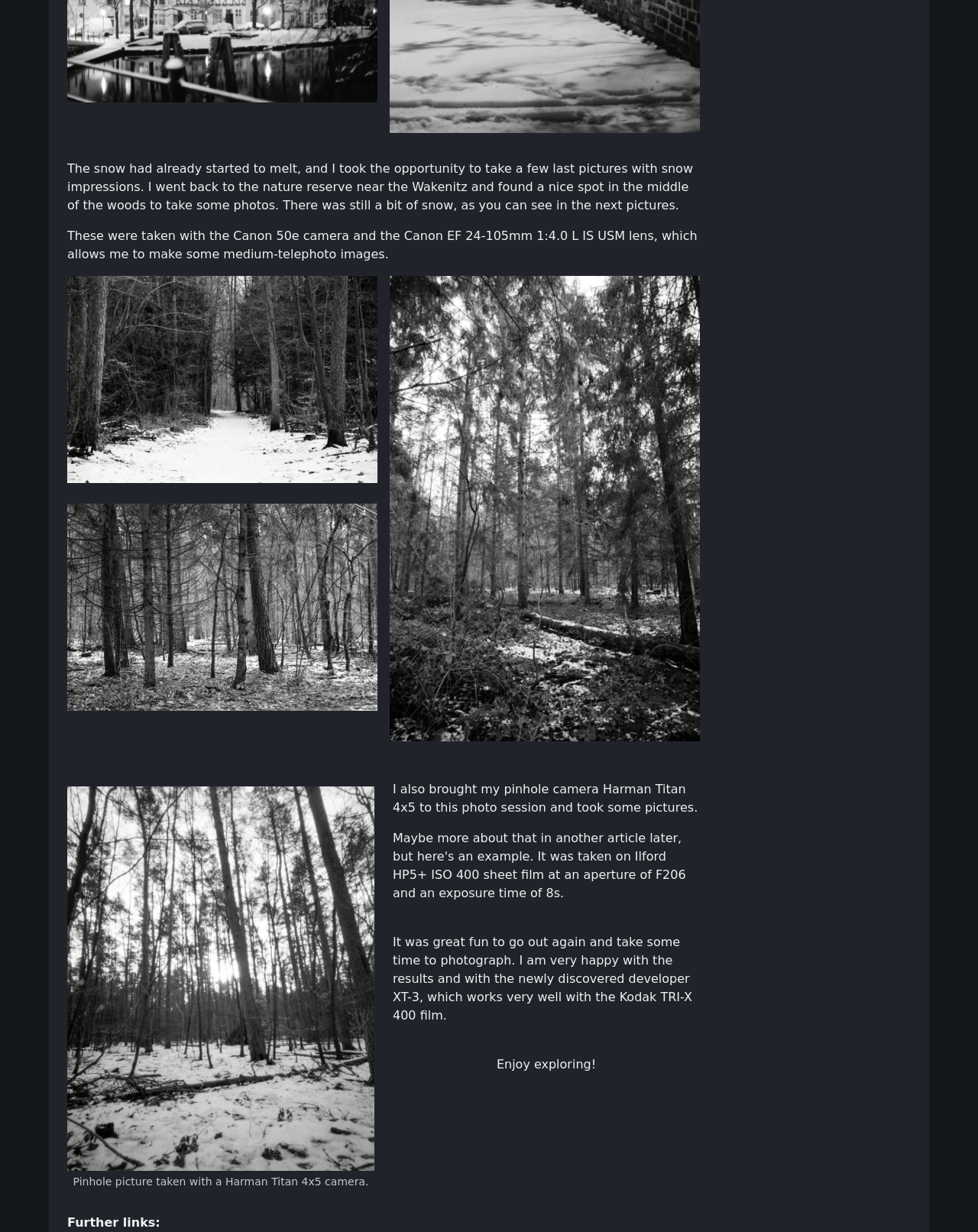How many images are on this webpage?
Please look at the screenshot and answer using one word or phrase.

4